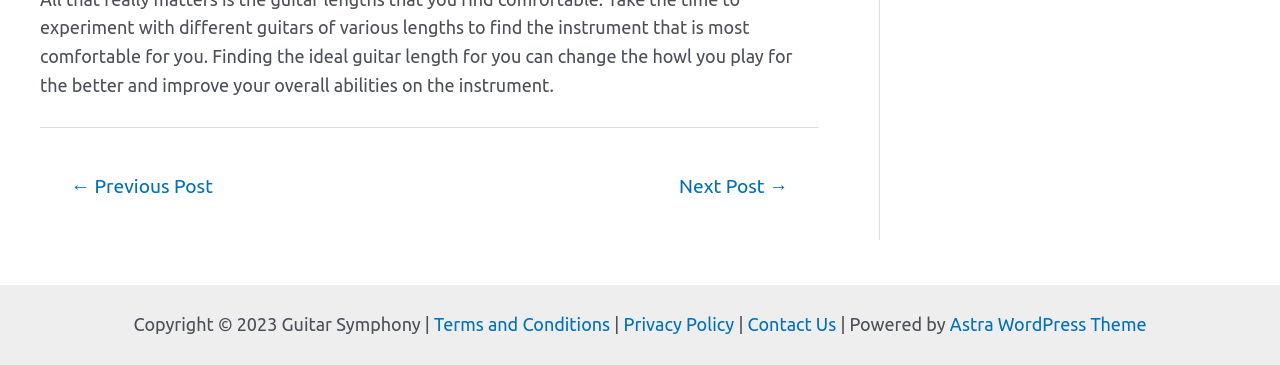Refer to the screenshot and answer the following question in detail:
What is the theme used to power the website?

The footer section of the webpage mentions 'Powered by Astra WordPress Theme', indicating that the website is powered by this theme.